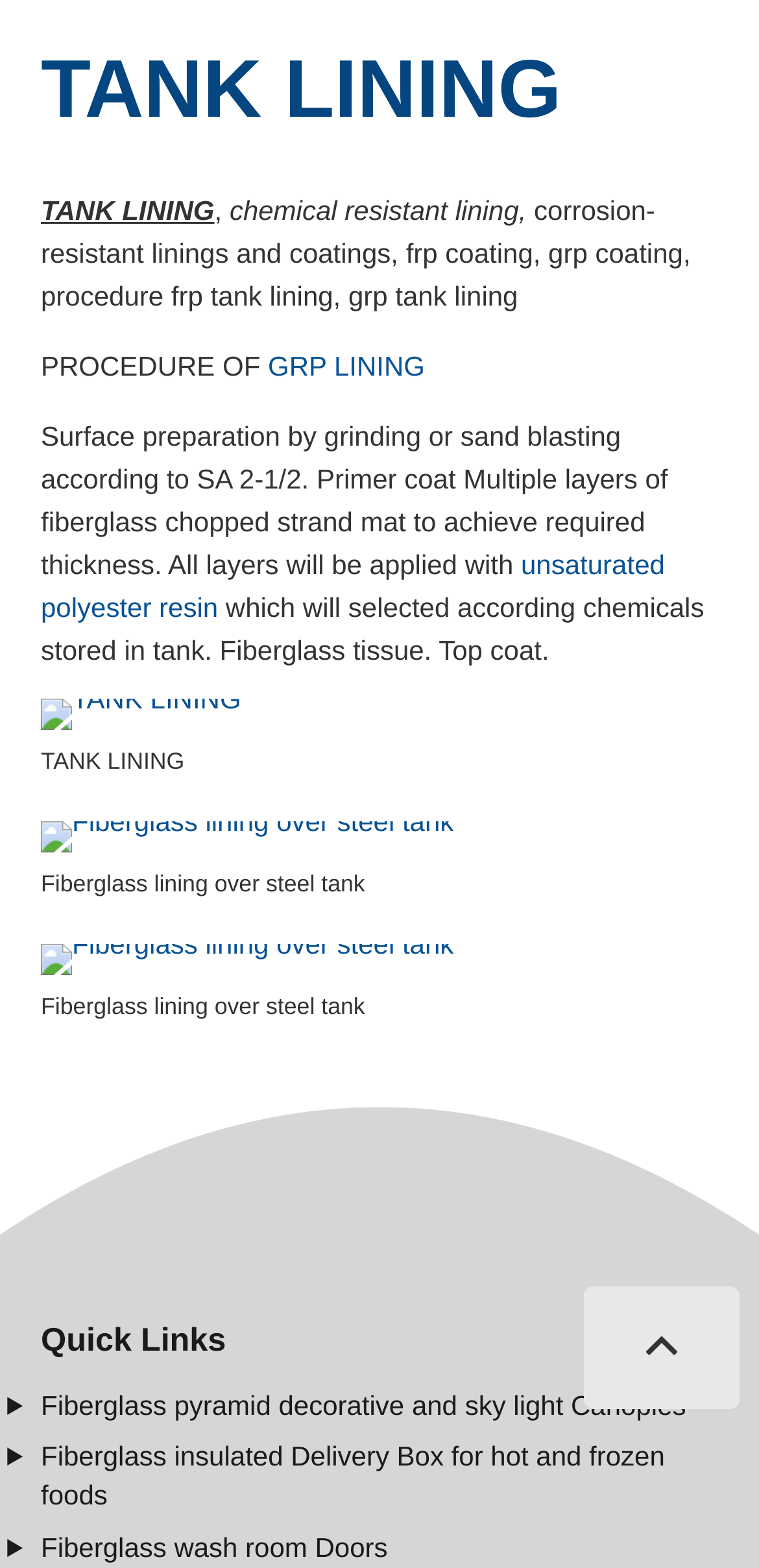Please provide a comprehensive answer to the question below using the information from the image: What is the purpose of the fiberglass chopped strand mat?

According to the procedure described on the webpage, the fiberglass chopped strand mat is applied in multiple layers to achieve the required thickness for the tank lining. This is part of the process of creating a corrosion-resistant lining.